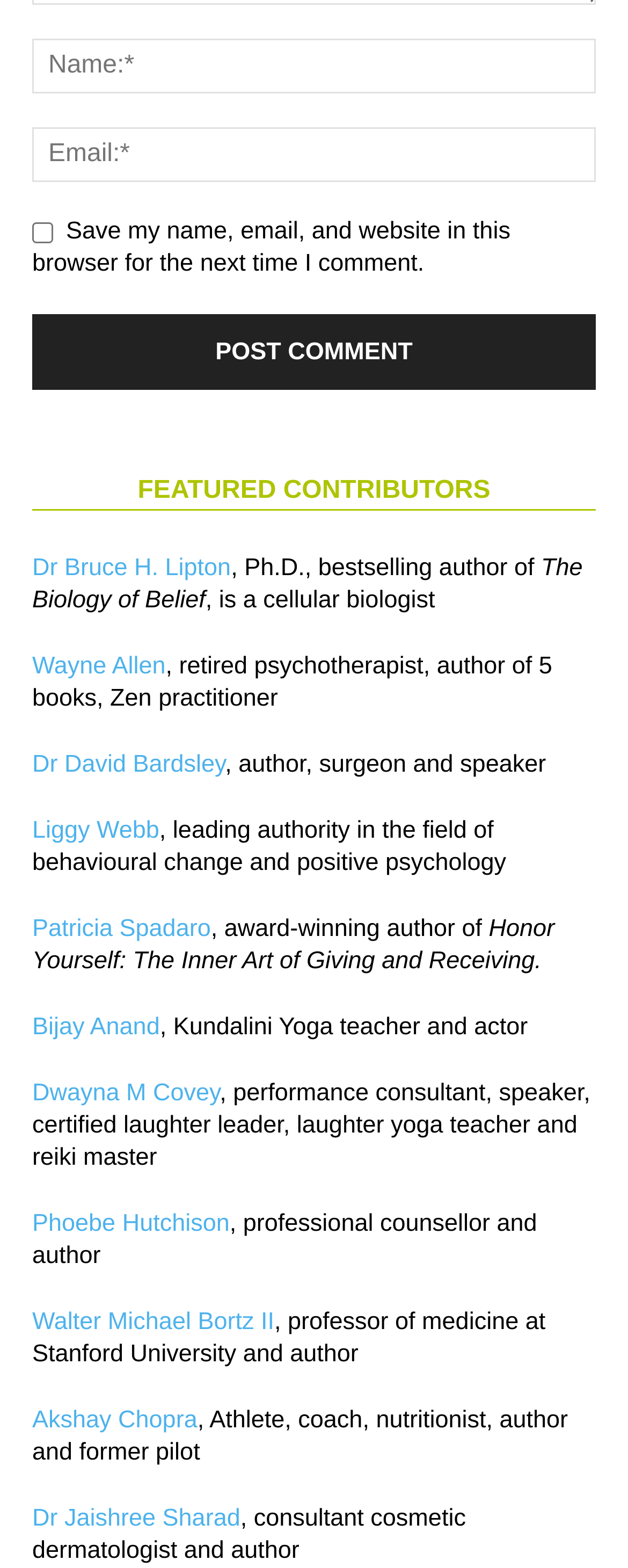Pinpoint the bounding box coordinates of the area that should be clicked to complete the following instruction: "Book a meeting". The coordinates must be given as four float numbers between 0 and 1, i.e., [left, top, right, bottom].

None